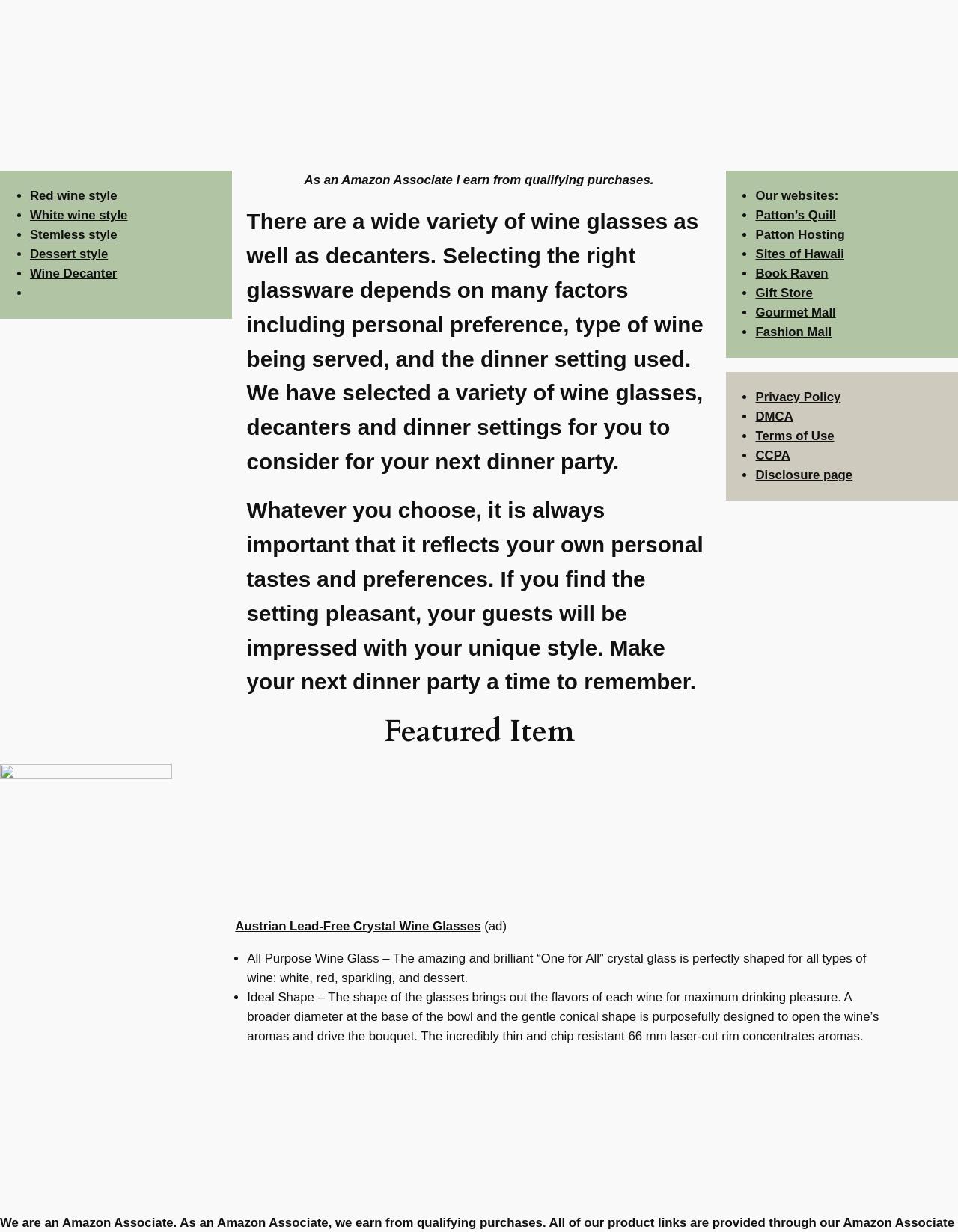Provide the bounding box coordinates for the UI element that is described as: "DMCA".

[0.789, 0.333, 0.828, 0.344]